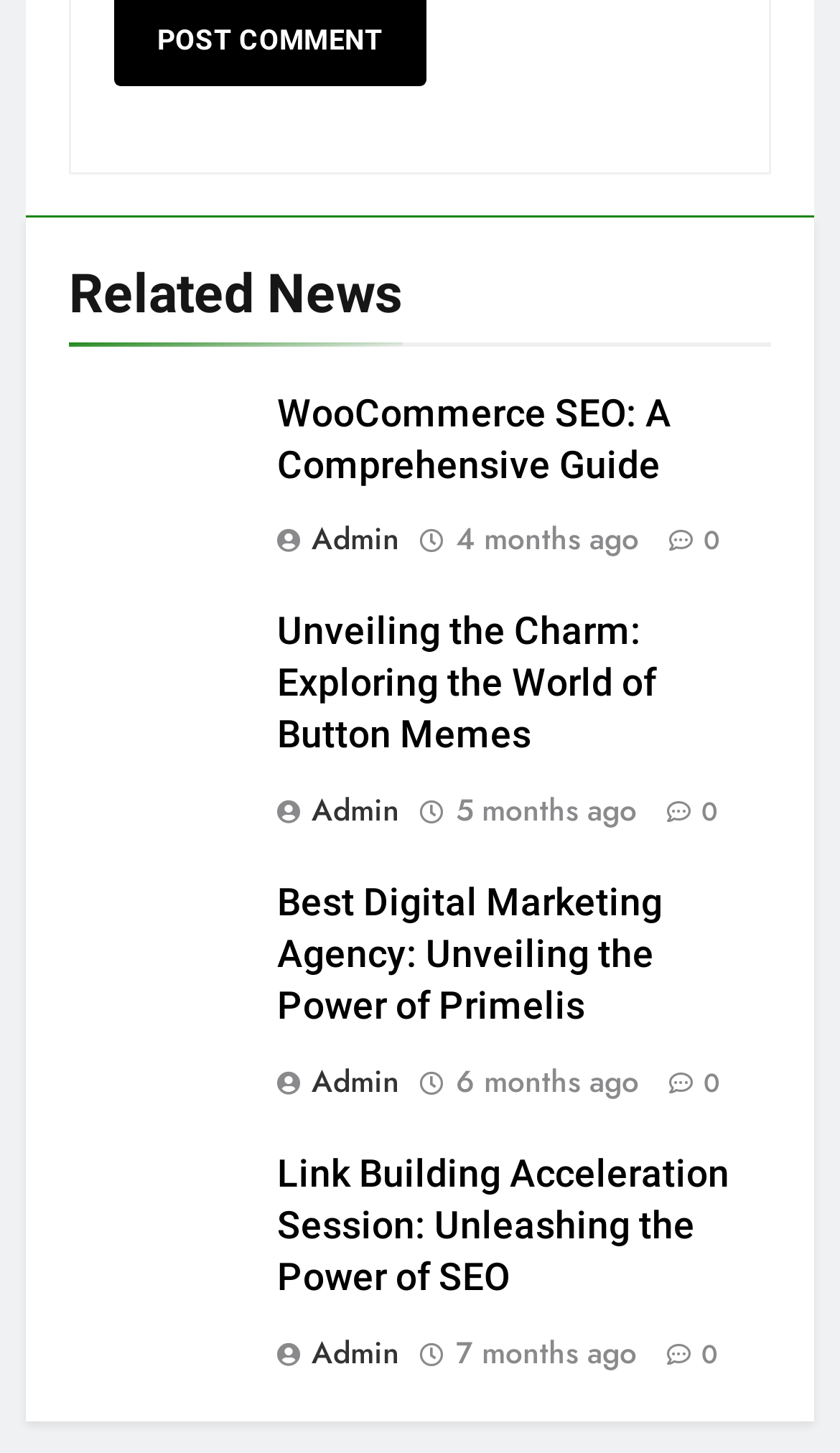Specify the bounding box coordinates of the element's region that should be clicked to achieve the following instruction: "check the time of WooCommerce SEO article". The bounding box coordinates consist of four float numbers between 0 and 1, in the format [left, top, right, bottom].

[0.542, 0.356, 0.76, 0.386]